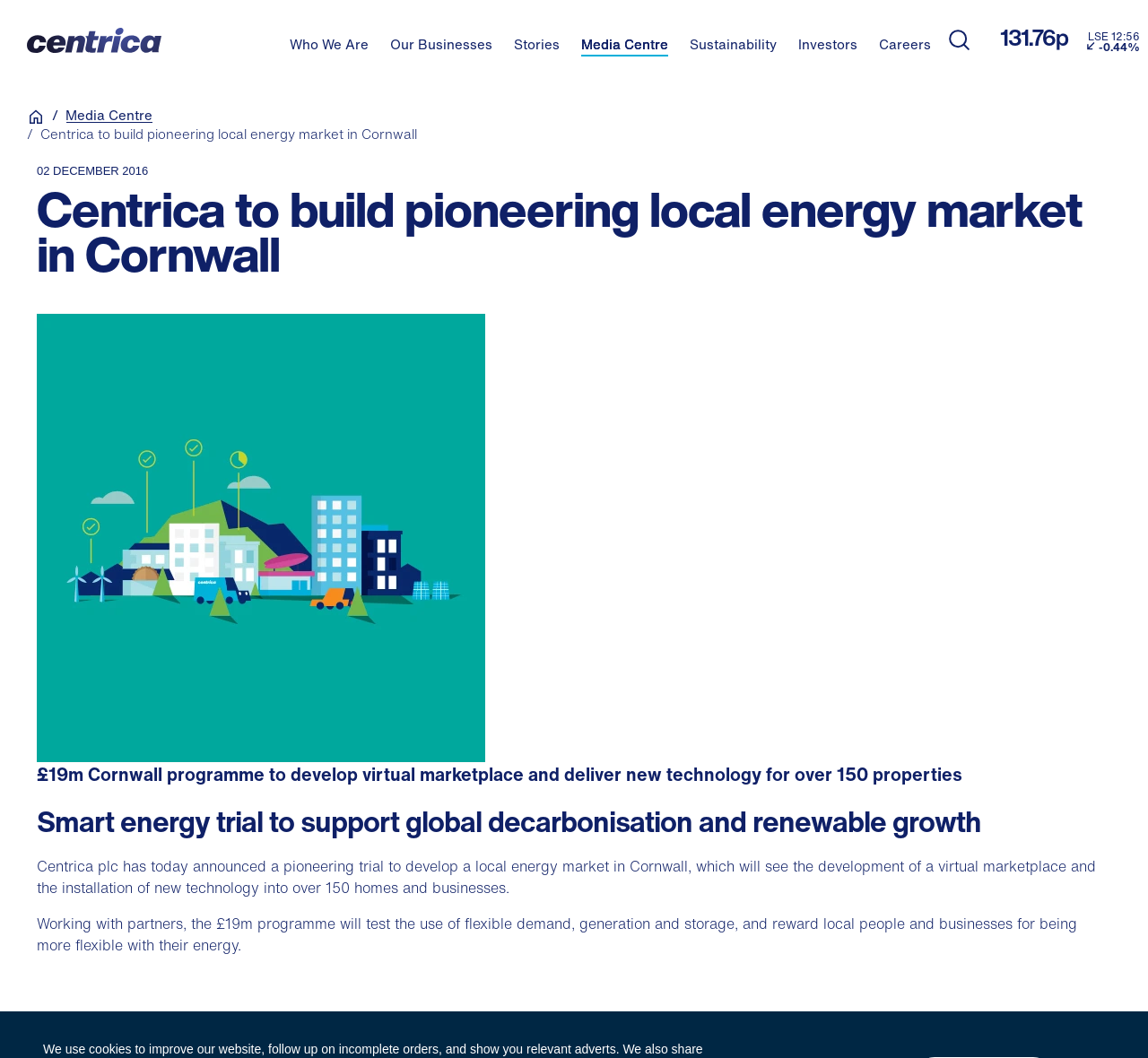Using details from the image, please answer the following question comprehensively:
How many properties will receive new technology?

I found the answer by reading the static text element with the bounding box coordinates [0.032, 0.719, 0.838, 0.744], which mentions the number of properties.